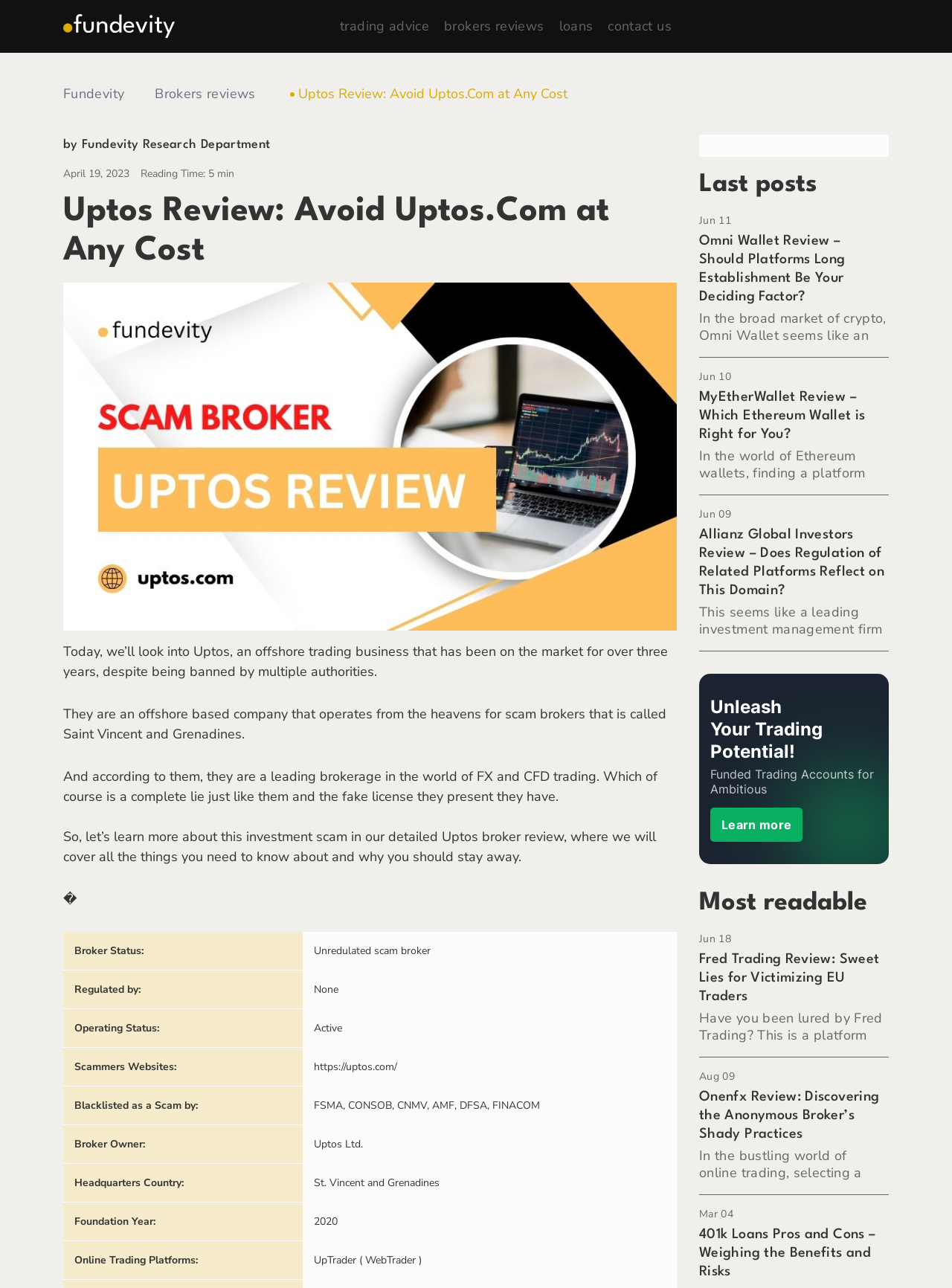What is the name of the broker being reviewed?
Please provide a comprehensive answer based on the details in the screenshot.

The name of the broker being reviewed can be found in the heading 'Uptos Review: Avoid Uptos.Com at Any Cost' and also in the gridcell 'Broker Status:' which states 'Unredulated scam broker'.